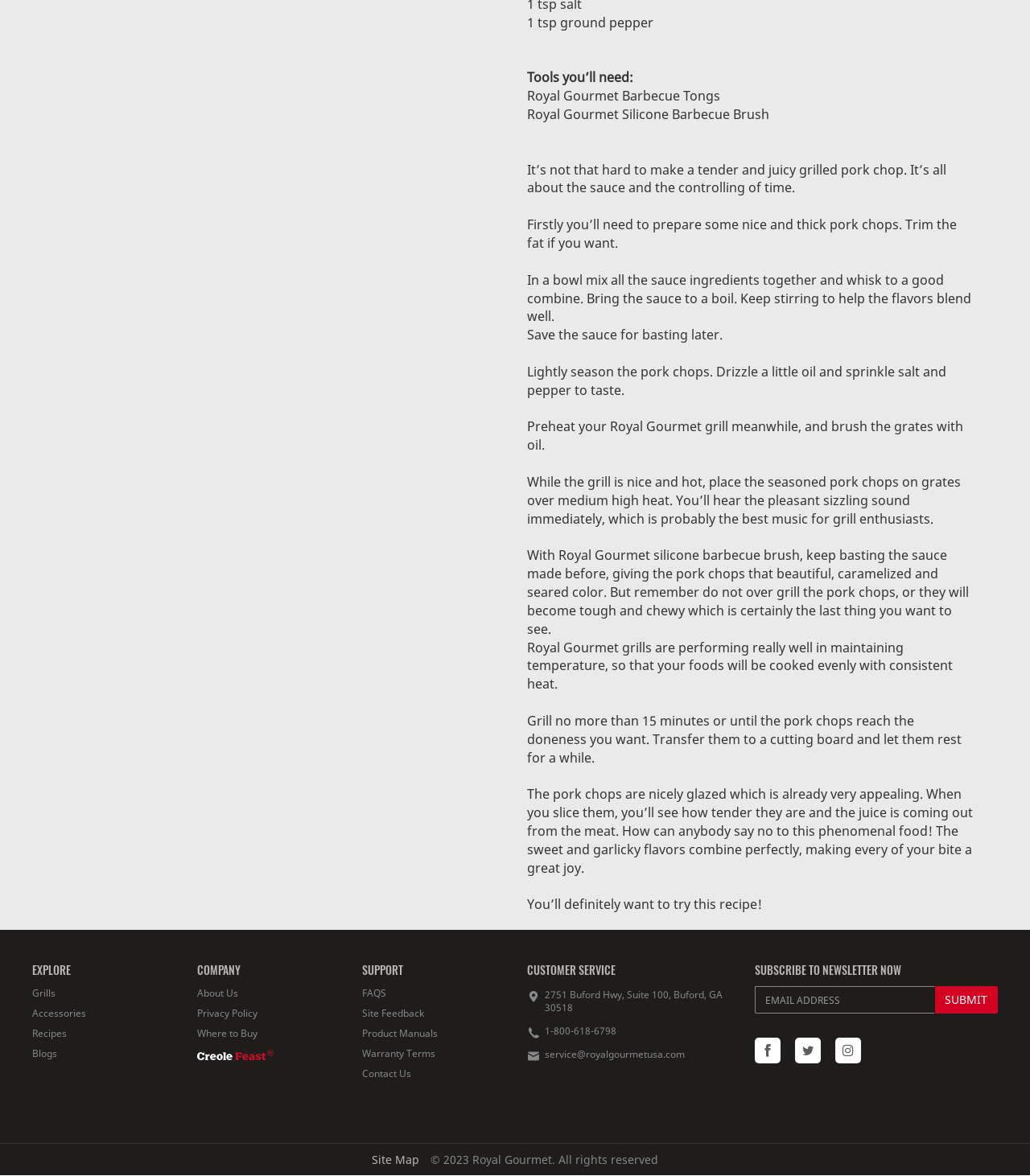How long should the pork chops be grilled?
Could you answer the question in a detailed manner, providing as much information as possible?

The recipe instructs to grill the pork chops for no more than 15 minutes or until they reach the desired level of doneness.